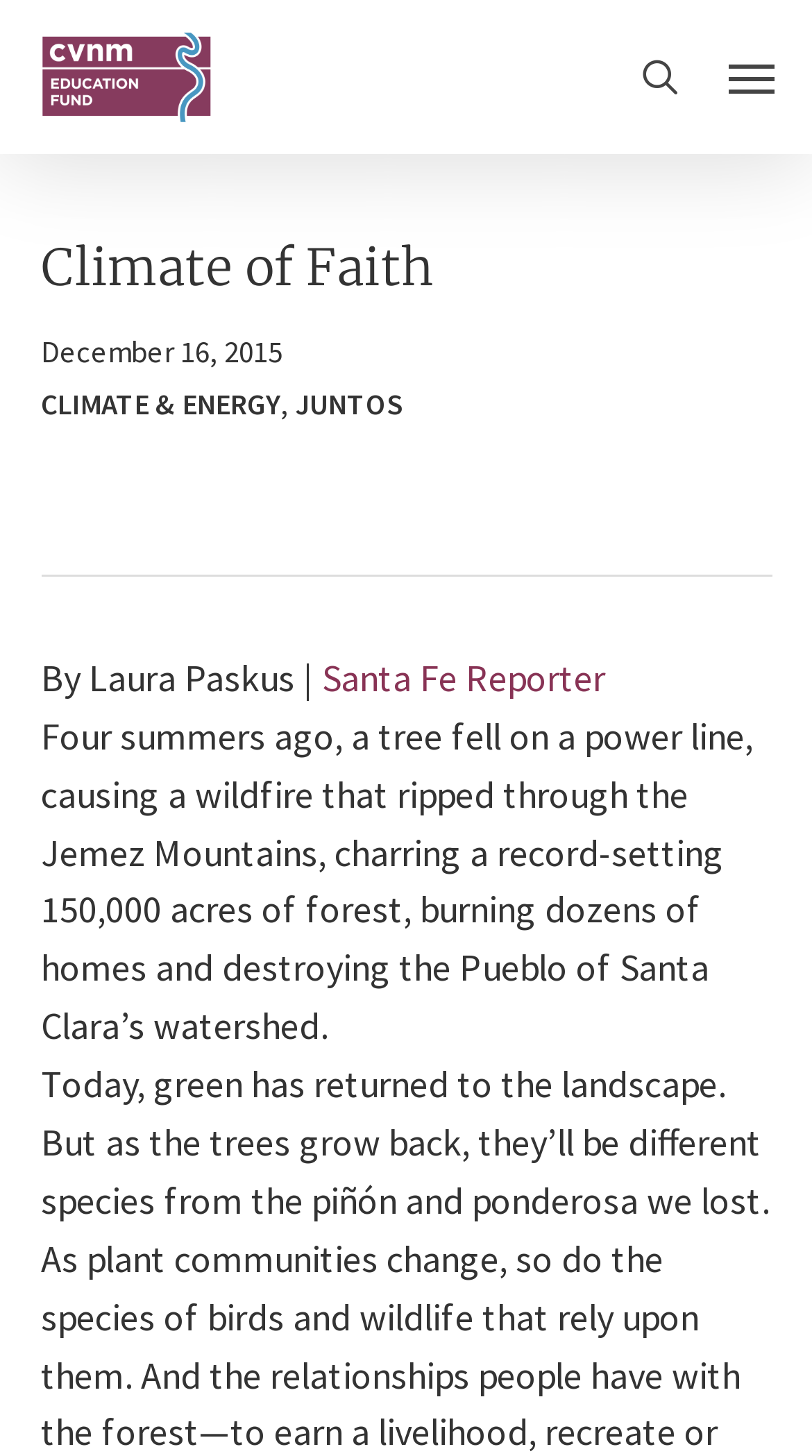Respond to the following question using a concise word or phrase: 
How many links are there in the navigation menu?

Unknown